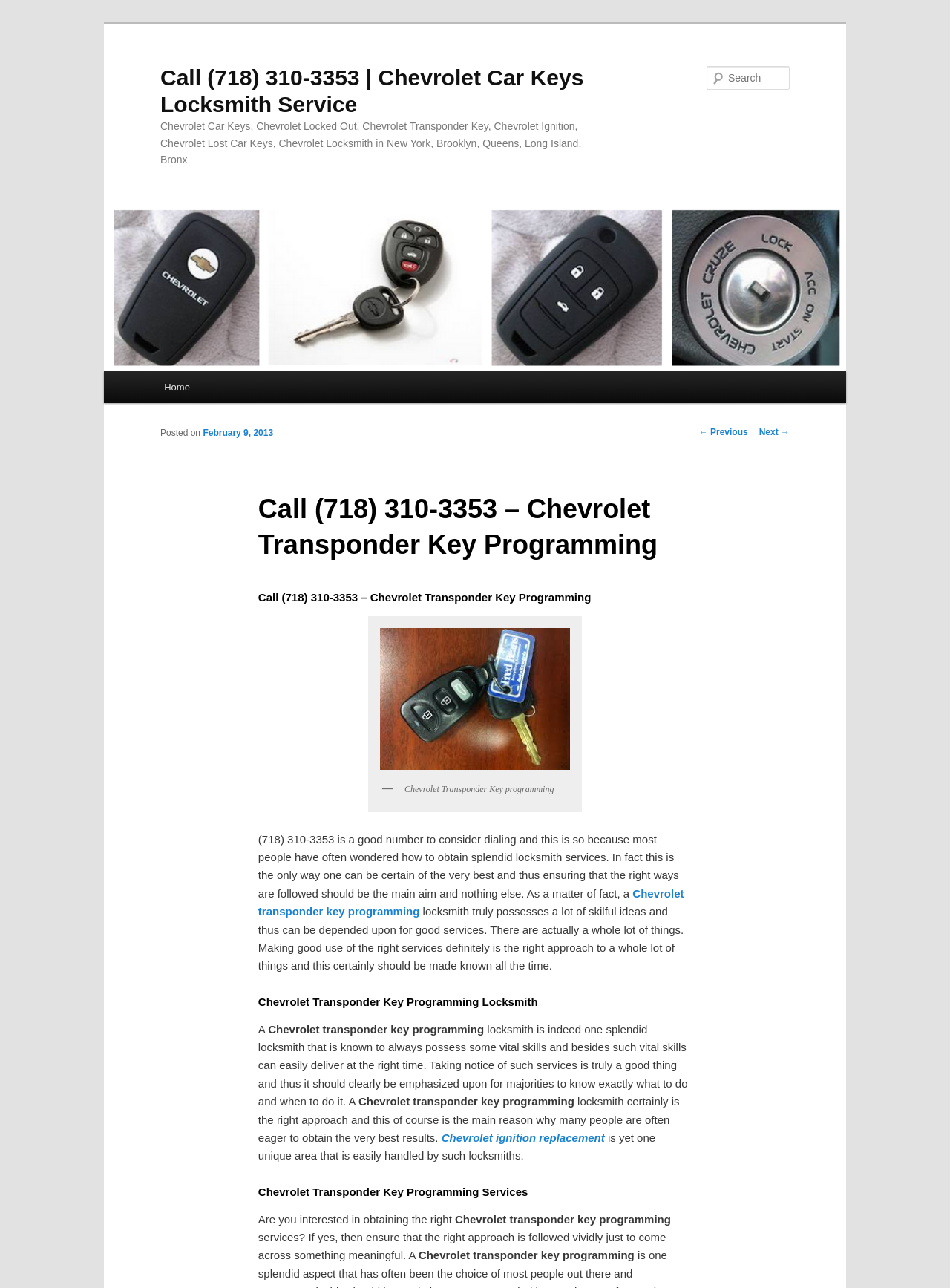Explain in detail what you observe on this webpage.

This webpage is about Chevrolet car keys and locksmith services. At the top, there is a heading with the phone number (718) 310-3353 and a link to skip to the primary content. Below this, there is a prominent heading with the same phone number and a brief description of the locksmith service.

On the left side, there is a menu with links to the home page, previous, and next pages. Below this menu, there is a section with a heading "Call (718) 310-3353 – Chevrolet Transponder Key Programming" and a brief description of the service. This section also contains an image related to Chevrolet transponder key programming.

The main content of the webpage is divided into several sections. The first section discusses the importance of considering the right locksmith service, highlighting the skills and expertise of the locksmith. The second section focuses on Chevrolet transponder key programming, explaining the benefits of using a skilled locksmith for this service.

There are several links and headings throughout the webpage, including "Chevrolet Transponder Key Programming Locksmith", "Chevrolet Transponder Key Programming Services", and "Chevrolet ignition replacement". These links and headings provide more information about the services offered and how to obtain them.

At the top right corner, there is a search box with a "Search" label. Overall, the webpage is well-organized, with clear headings and concise text that effectively communicates the services offered by the locksmith.